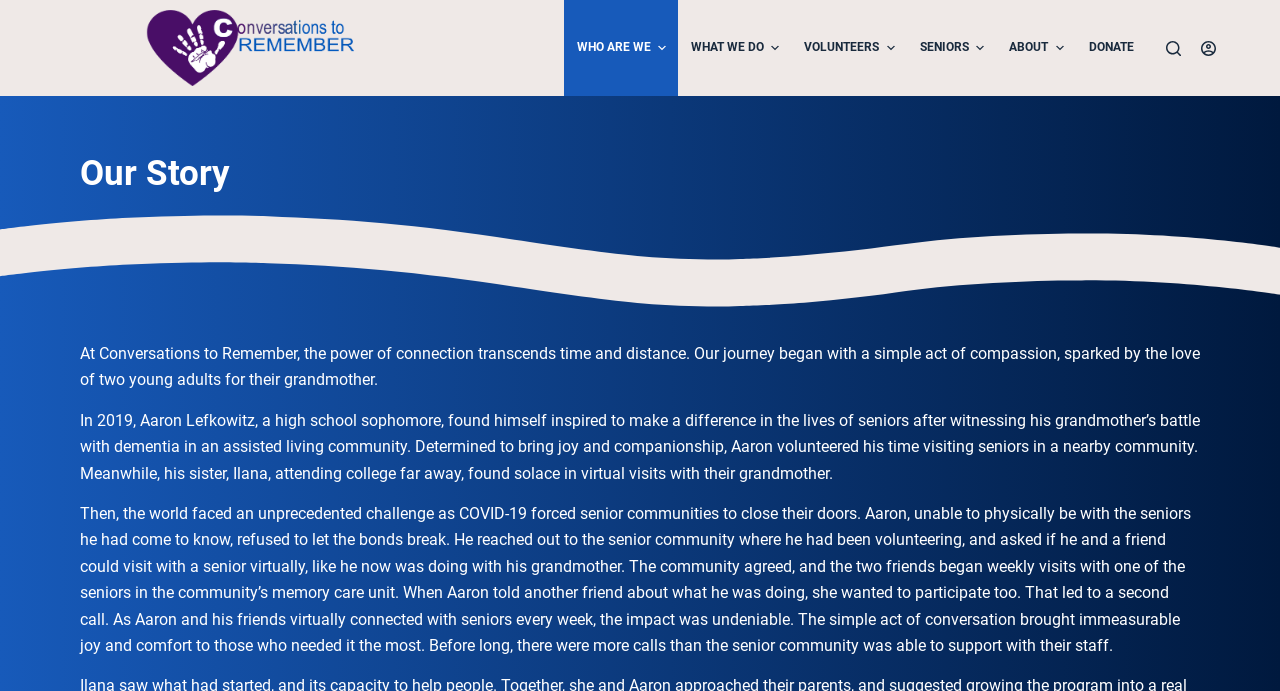Show the bounding box coordinates of the element that should be clicked to complete the task: "Read the recent post on e-Learning".

None